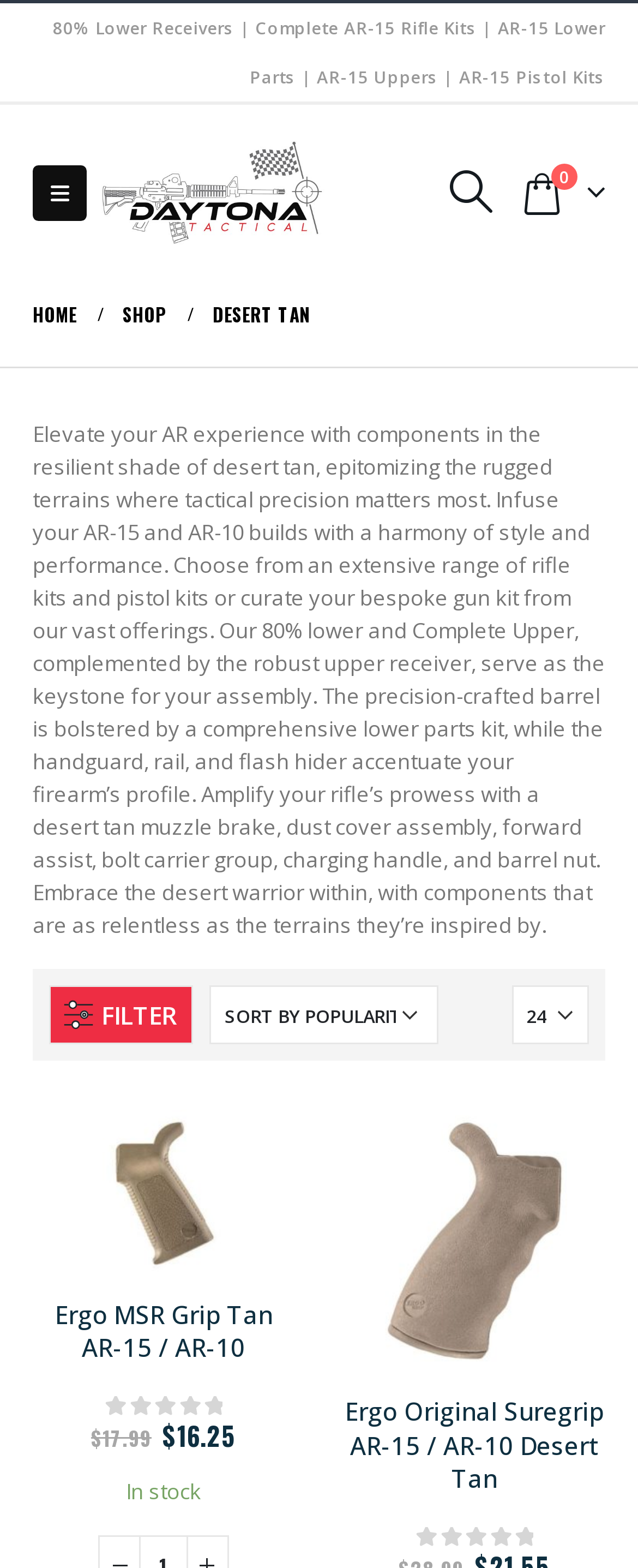Pinpoint the bounding box coordinates of the element that must be clicked to accomplish the following instruction: "Filter products". The coordinates should be in the format of four float numbers between 0 and 1, i.e., [left, top, right, bottom].

[0.077, 0.629, 0.303, 0.666]